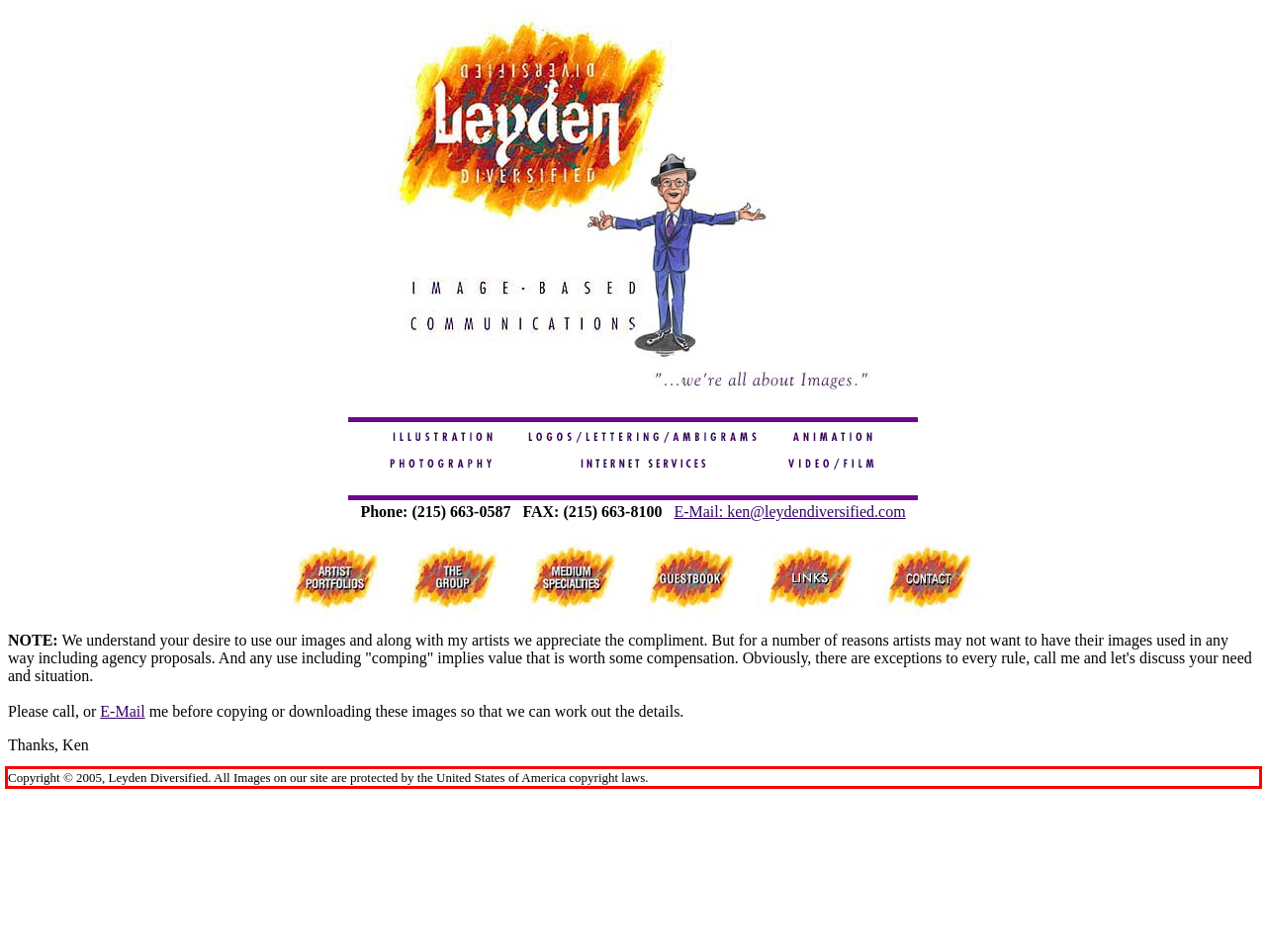Given a screenshot of a webpage, identify the red bounding box and perform OCR to recognize the text within that box.

Copyright © 2005, Leyden Diversified. All Images on our site are protected by the United States of America copyright laws.